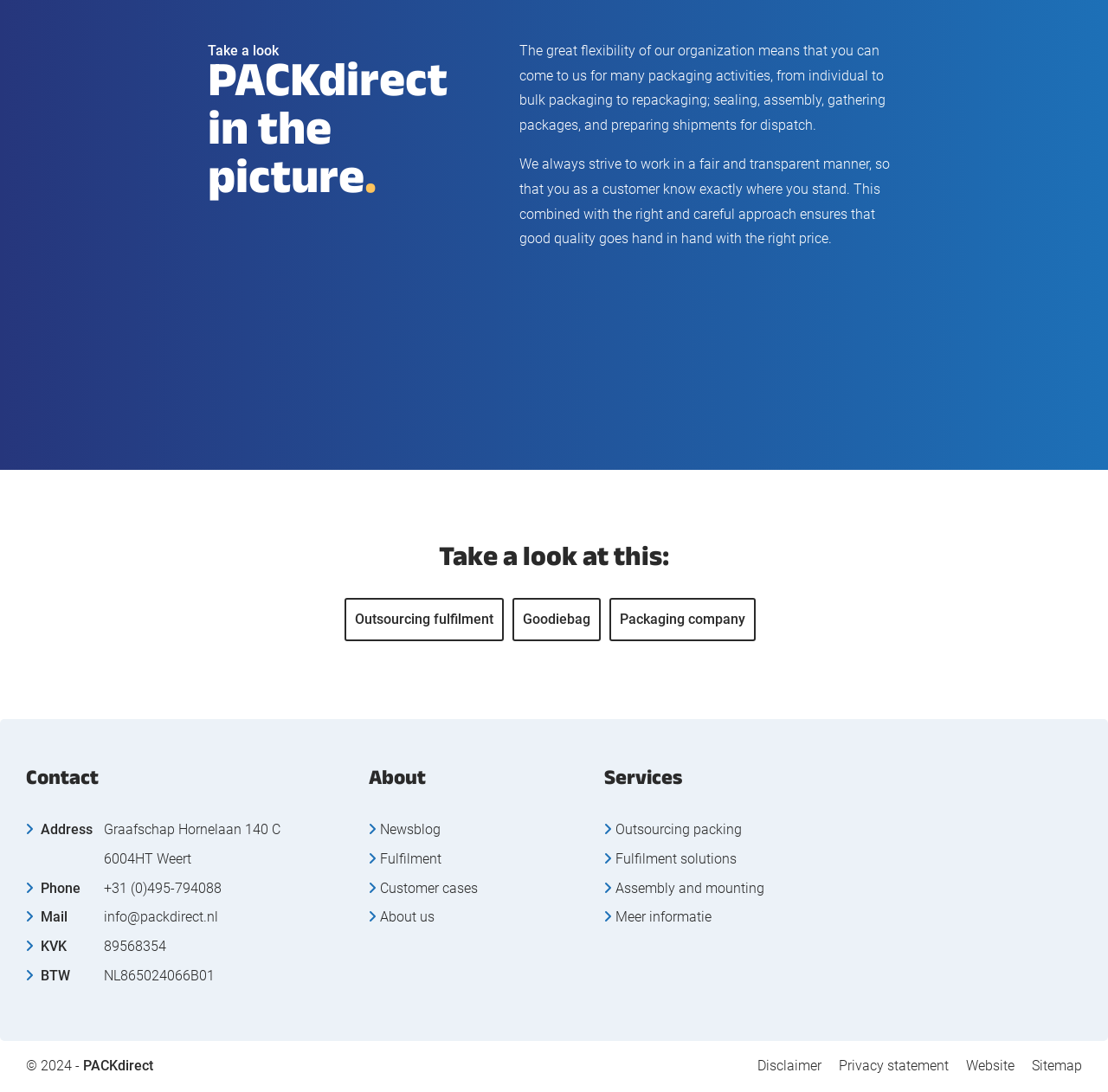Please predict the bounding box coordinates of the element's region where a click is necessary to complete the following instruction: "Contact us via phone". The coordinates should be represented by four float numbers between 0 and 1, i.e., [left, top, right, bottom].

[0.094, 0.802, 0.2, 0.825]